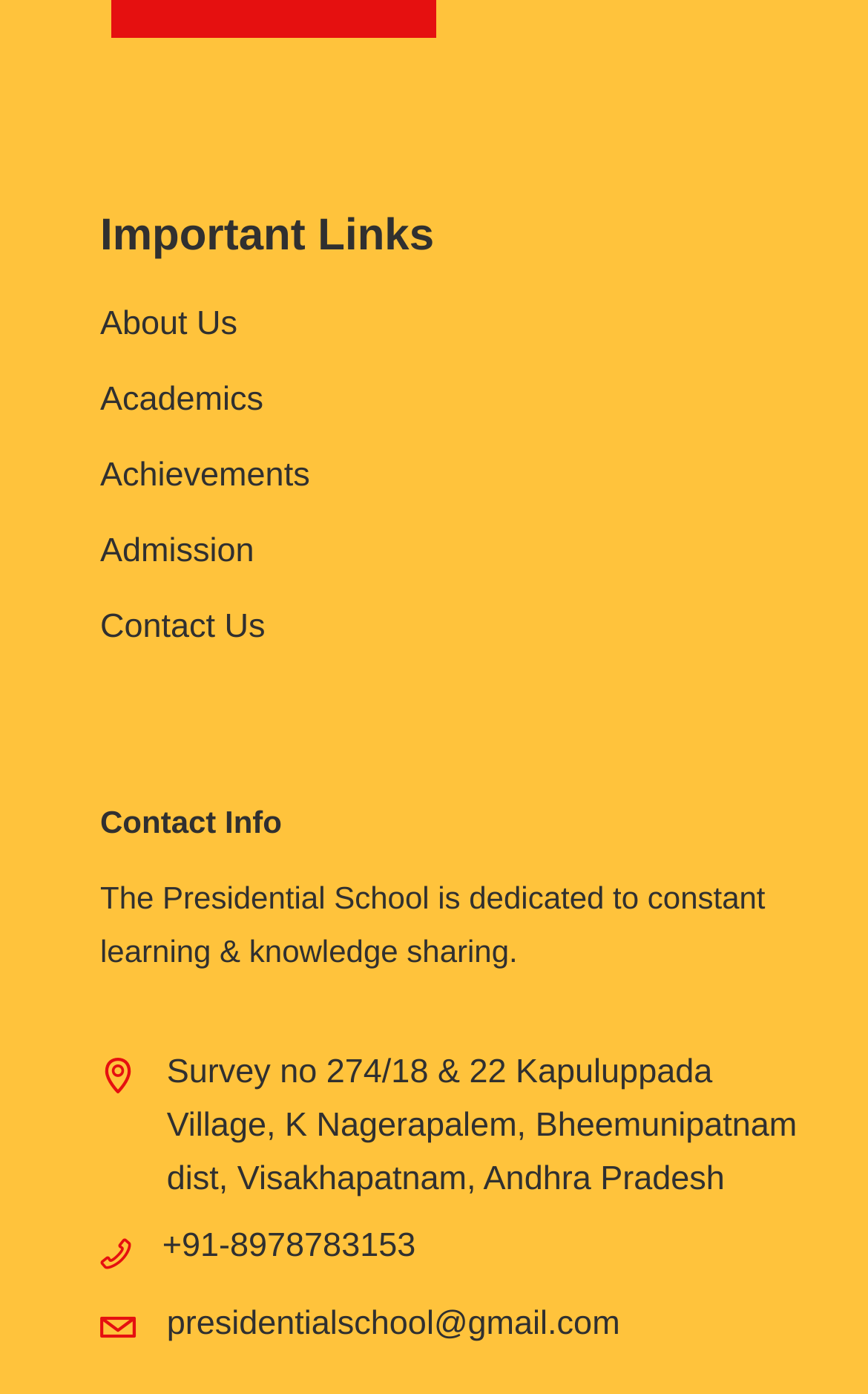What is the phone number of the school?
Provide a fully detailed and comprehensive answer to the question.

The phone number of the school can be found at the bottom of the webpage, which is '+91-8978783153'.